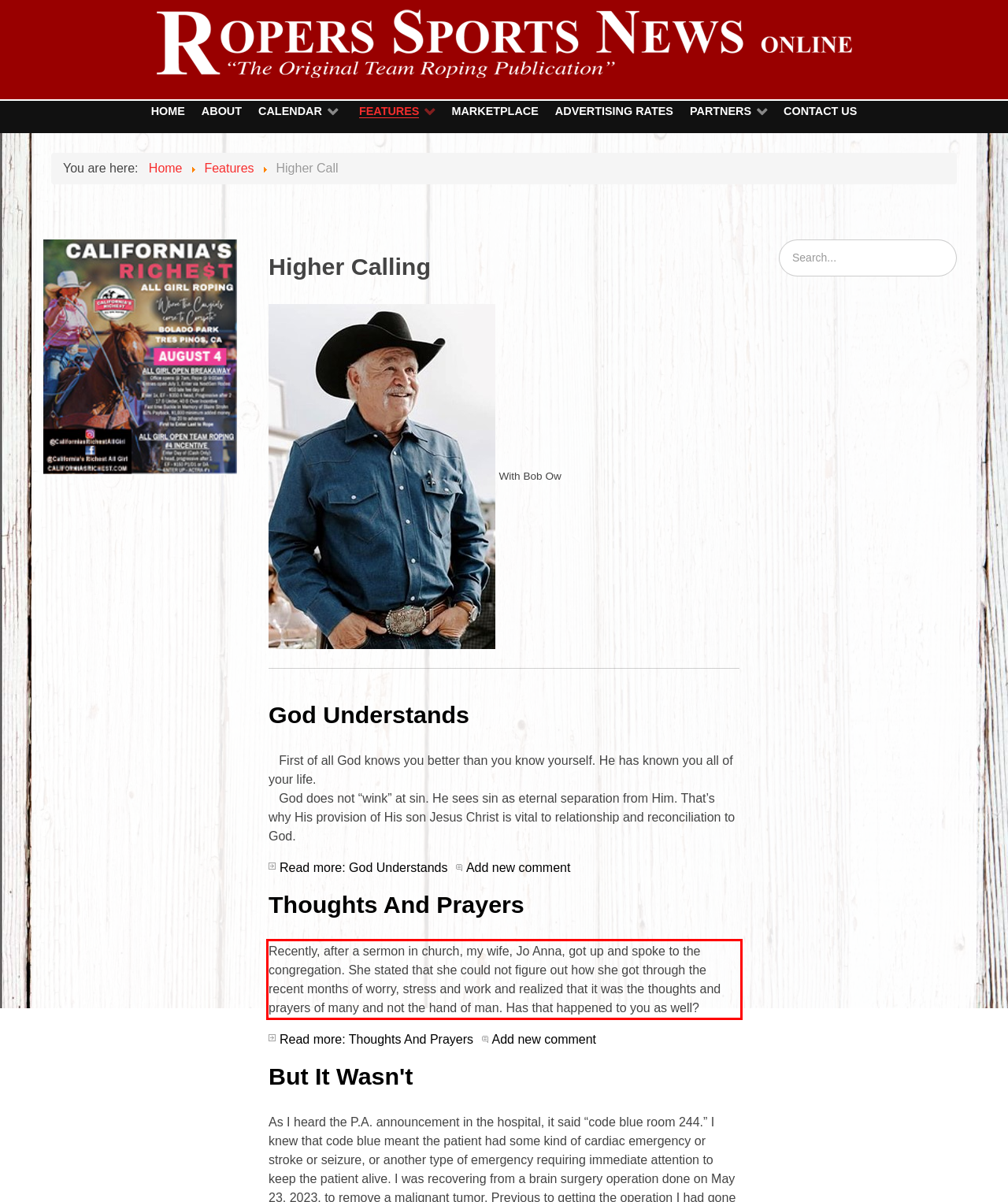Please take the screenshot of the webpage, find the red bounding box, and generate the text content that is within this red bounding box.

Recently, after a sermon in church, my wife, Jo Anna, got up and spoke to the congregation. She stated that she could not figure out how she got through the recent months of worry, stress and work and realized that it was the thoughts and prayers of many and not the hand of man. Has that happened to you as well?